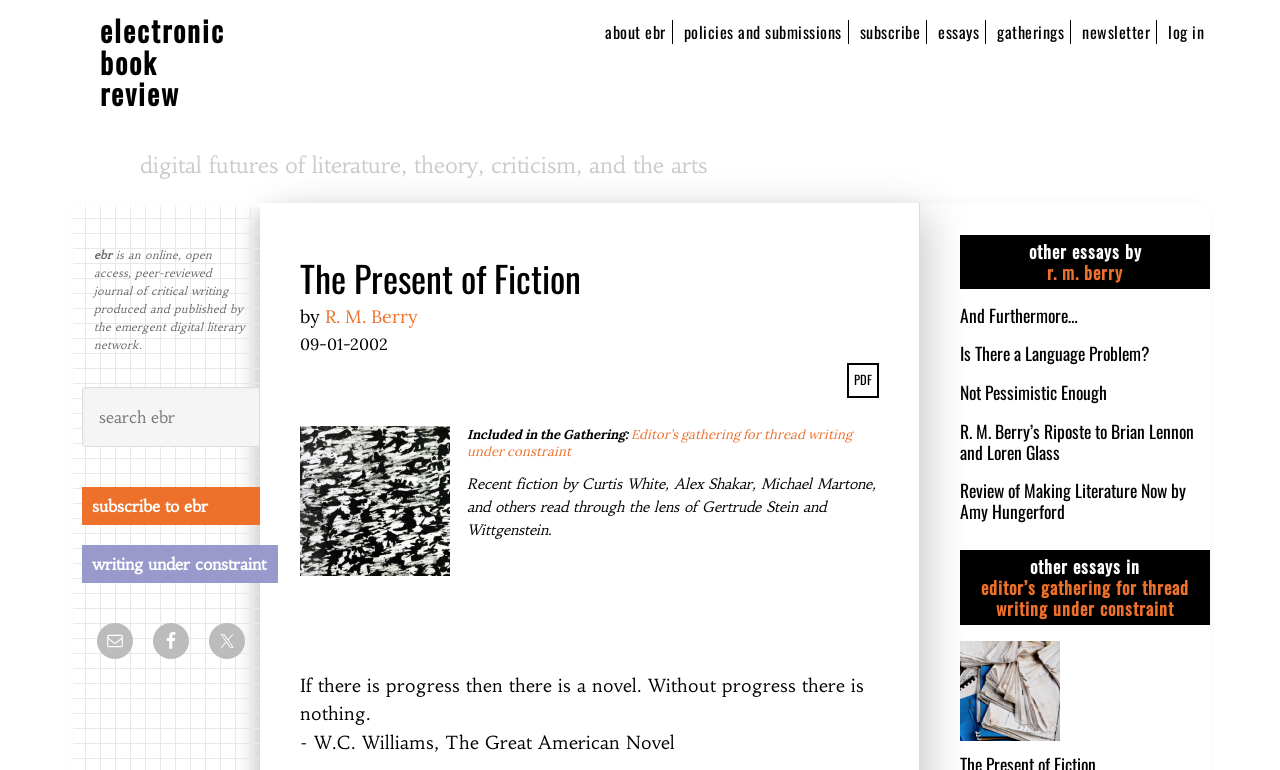Explain the webpage's layout and main content in detail.

The webpage is an online journal article titled "The Present of Fiction" by R. M. Berry. At the top of the page, there are several links to skip to different sections of the page, including primary navigation, main content, primary sidebar, secondary sidebar, and footer. Below these links, there is a link to the electronic book review website.

The main content of the page is divided into two sections. On the left side, there is a navigation menu with links to various sections of the website, including about ebr, policies and submissions, subscribe, essays, gatherings, newsletter, and log in. Below the navigation menu, there is a heading that reads "The Present of Fiction" followed by a subheading that describes the article as "digital futures of literature, theory, criticism, and the arts". The article's author, R. M. Berry, is mentioned, along with the date of publication, 09-01-2002. There is also a link to a PDF version of the article.

The article's content is divided into several sections, including a quote from W.C. Williams, a description of the article's content, and a mention of the gathering it is included in. The article's text is accompanied by several links to other essays and articles by the same author.

On the right side of the page, there are two sidebars. The primary sidebar has several headings, including "other essays by r. m. berry", "And Furthermore…", "Is There a Language Problem?", "Not Pessimistic Enough", and "Review of Making Literature Now by Amy Hungerford". Each heading has a link to a related article or essay. There is also a heading that reads "other essays in editor’s gathering for thread writing under constraint" with a link to a related gathering.

The secondary sidebar has a heading that reads "ebr" and a brief description of the electronic book review journal. There is also a search box with a button to search the journal, as well as links to subscribe to ebr, writing under constraint, and several social media platforms, including Email, Facebook, and Twitter.